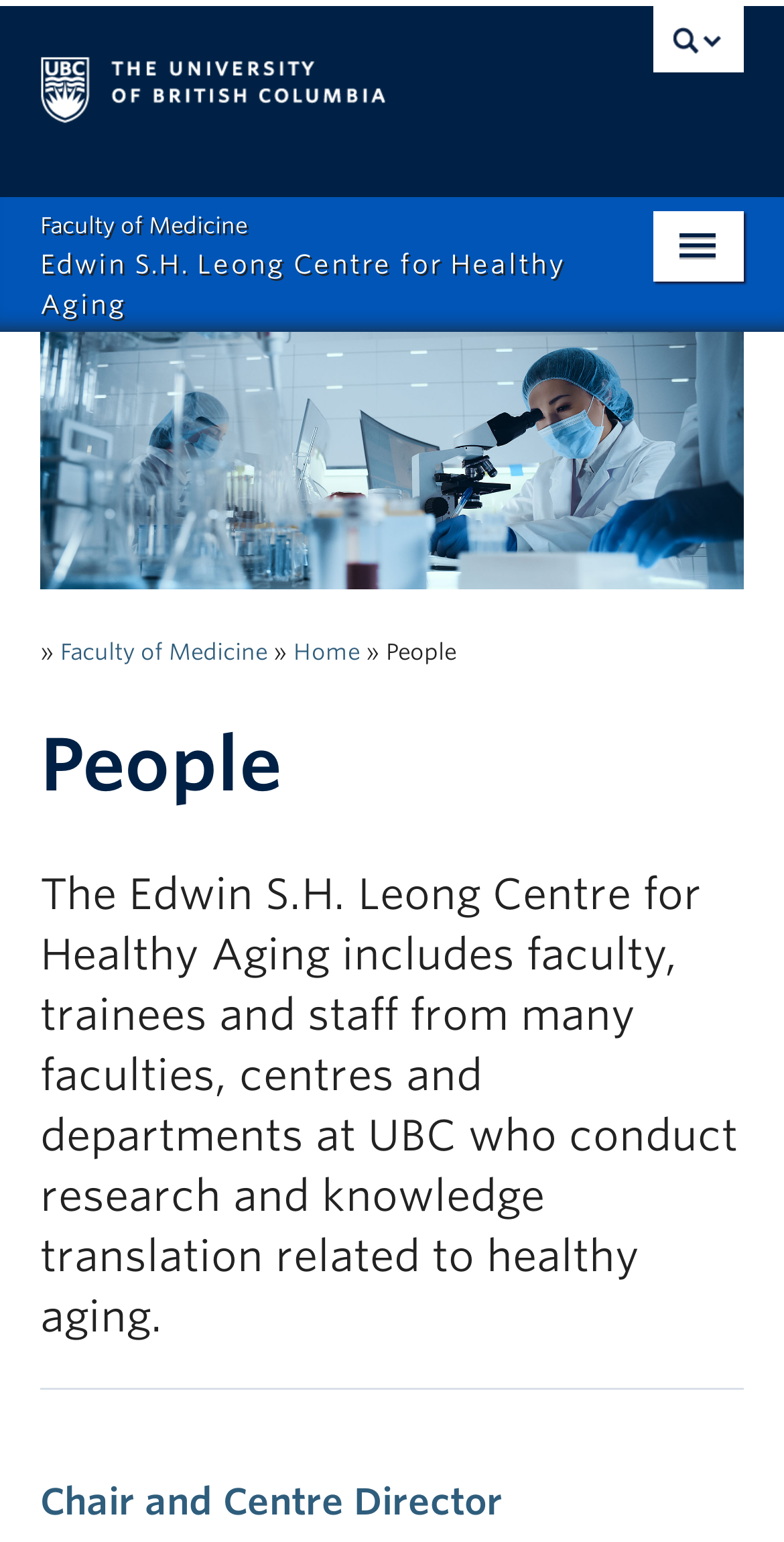What is the name of the centre?
Answer the question with a detailed explanation, including all necessary information.

I found the answer by looking at the root element 'People | Edwin S.H. Leong Centre for Healthy Aging' and the static text 'The Edwin S.H. Leong Centre for Healthy Aging includes faculty, trainees and staff from many faculties, centres and departments at UBC who conduct research and knowledge translation related to healthy aging.'